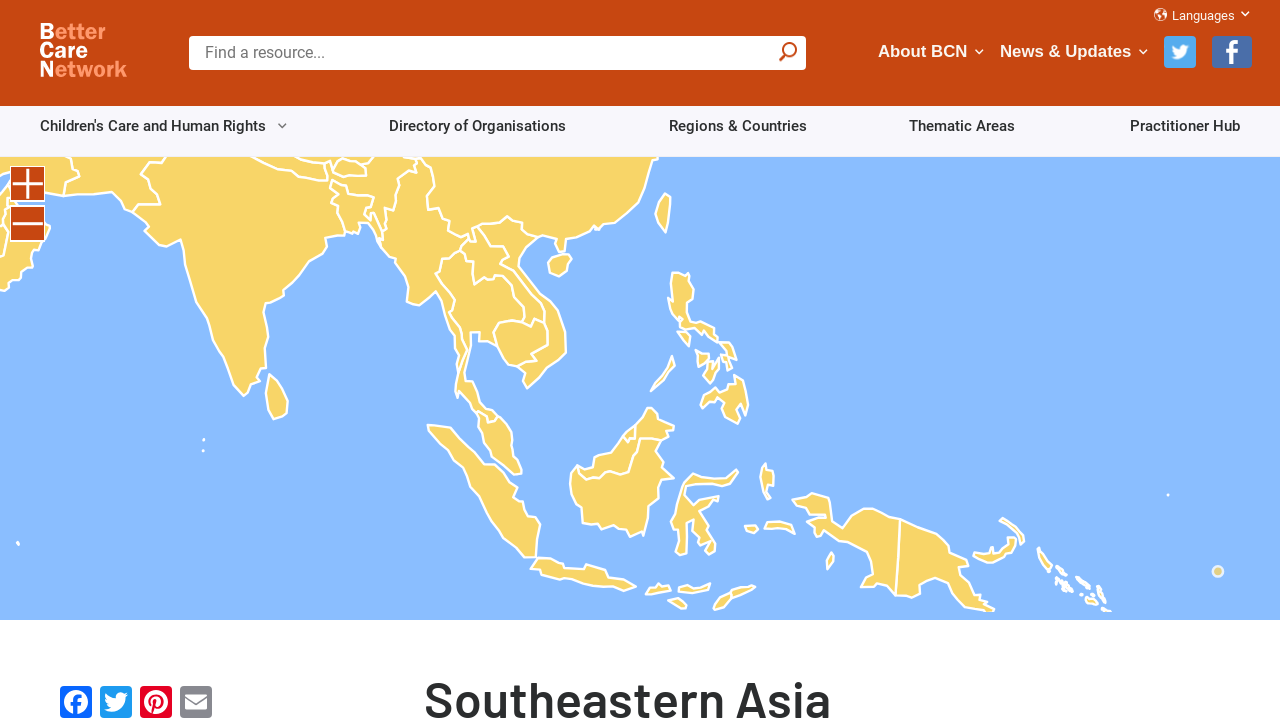Examine the image and give a thorough answer to the following question:
How many social media links are present in the footer?

The footer of the website contains links to five social media platforms: Facebook, Twitter, Pinterest, and Email. These links allow users to connect with the Better Care Network on various social media platforms.